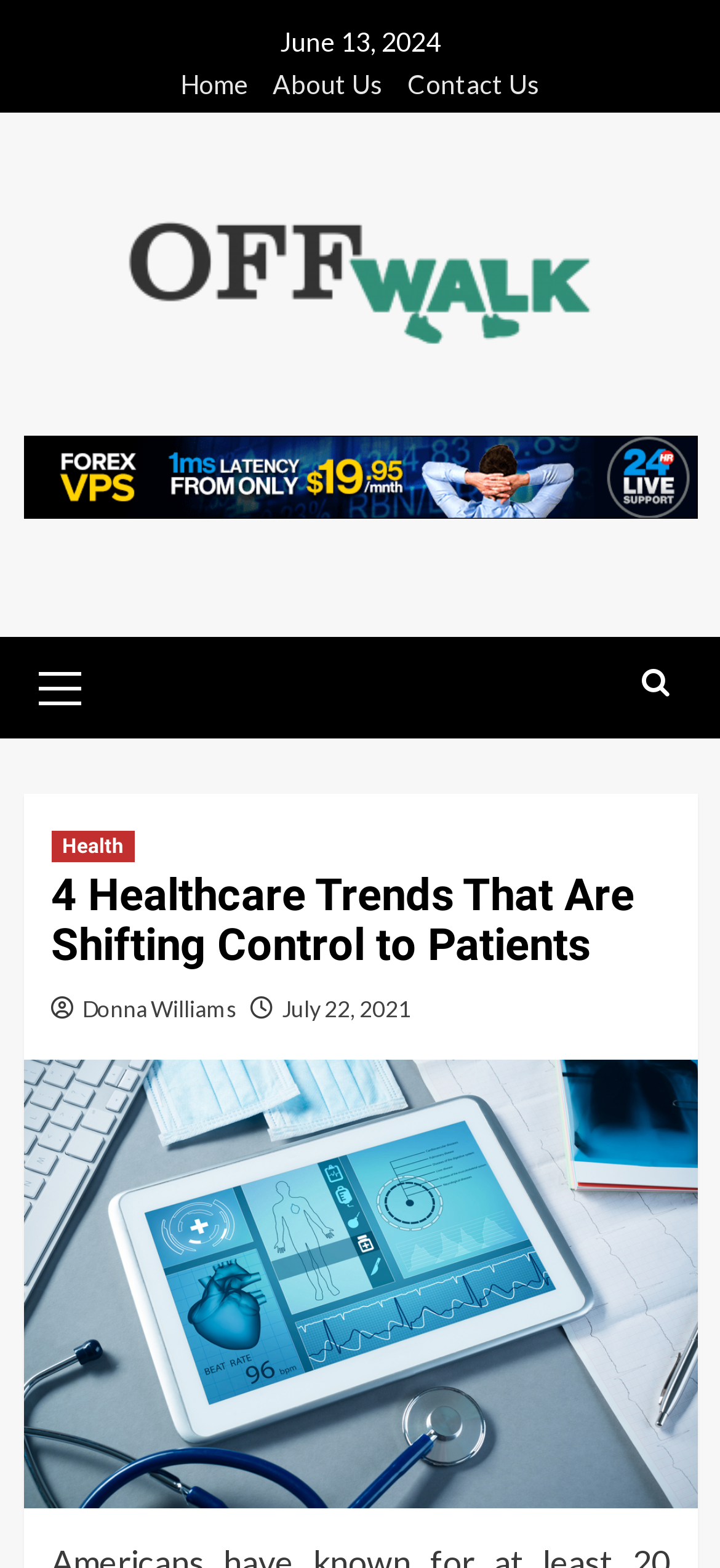Using the information shown in the image, answer the question with as much detail as possible: What is the name of the author?

I found the name of the author by looking at the text 'Donna Williams' which is located below the title of the article and above the date.